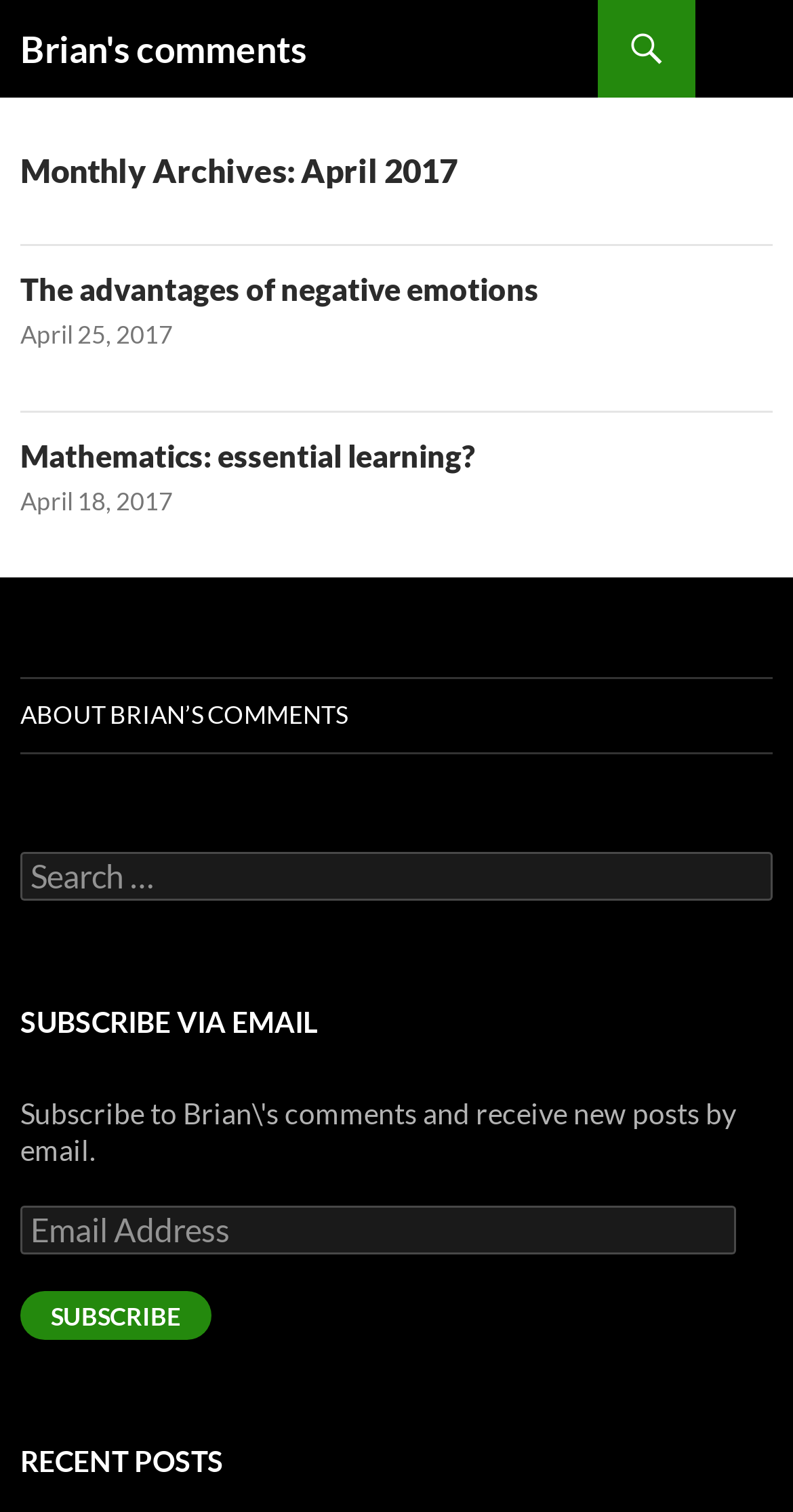Respond to the following question using a concise word or phrase: 
What is the date of the second article?

April 18, 2017